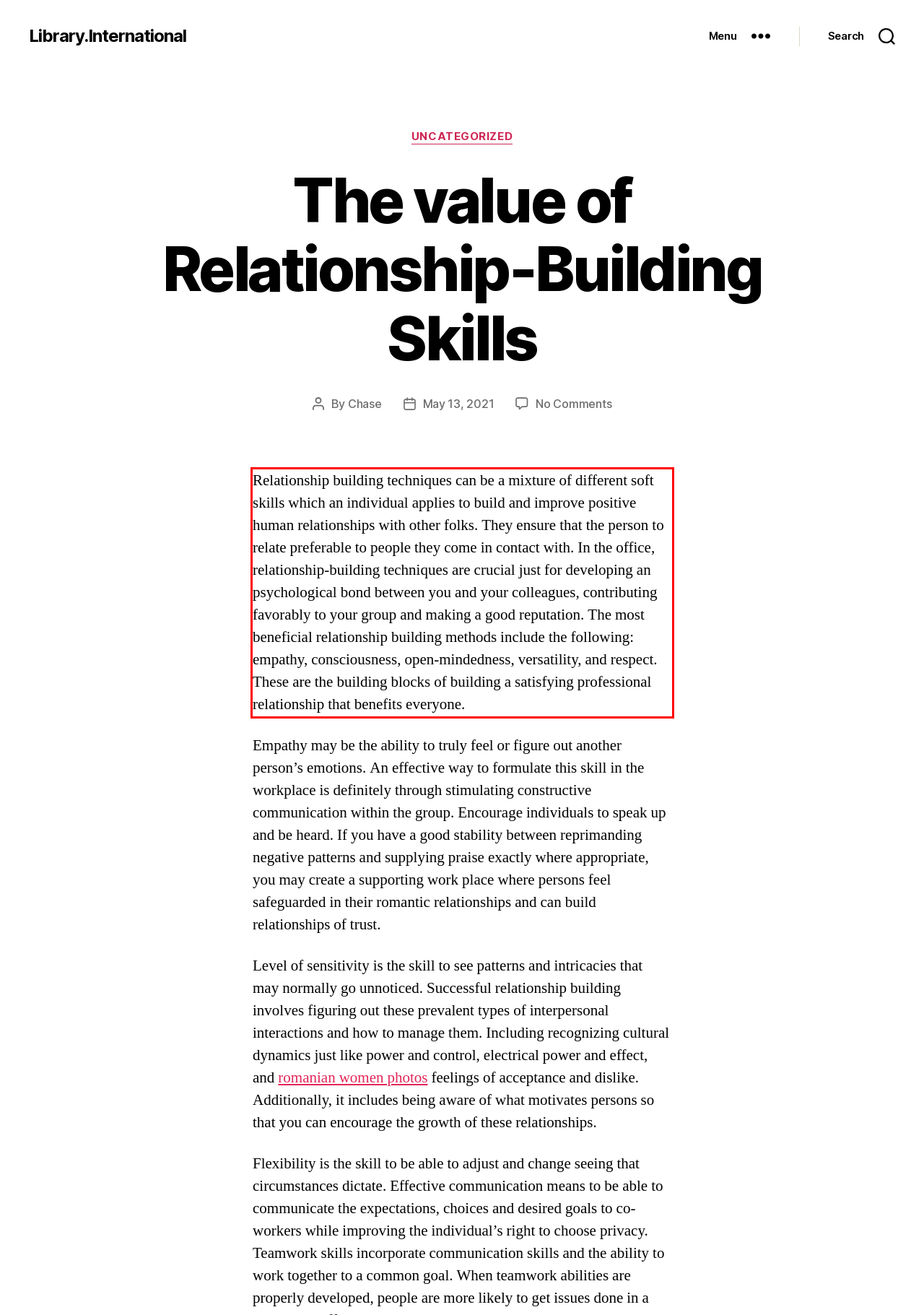You are provided with a screenshot of a webpage containing a red bounding box. Please extract the text enclosed by this red bounding box.

Relationship building techniques can be a mixture of different soft skills which an individual applies to build and improve positive human relationships with other folks. They ensure that the person to relate preferable to people they come in contact with. In the office, relationship-building techniques are crucial just for developing an psychological bond between you and your colleagues, contributing favorably to your group and making a good reputation. The most beneficial relationship building methods include the following: empathy, consciousness, open-mindedness, versatility, and respect. These are the building blocks of building a satisfying professional relationship that benefits everyone.